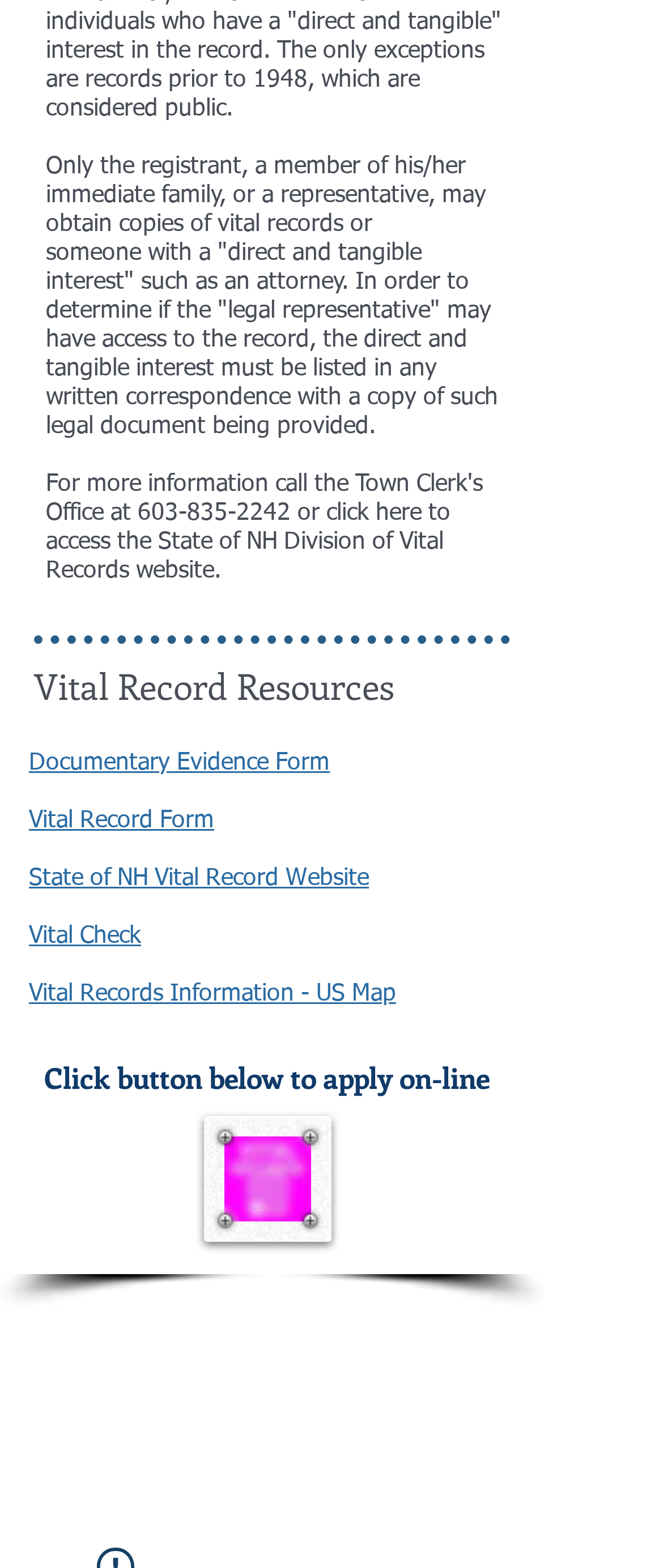Use one word or a short phrase to answer the question provided: 
What is the address of the Town of Alstead?

15 Mechanic Street, Alstead, NH 03602